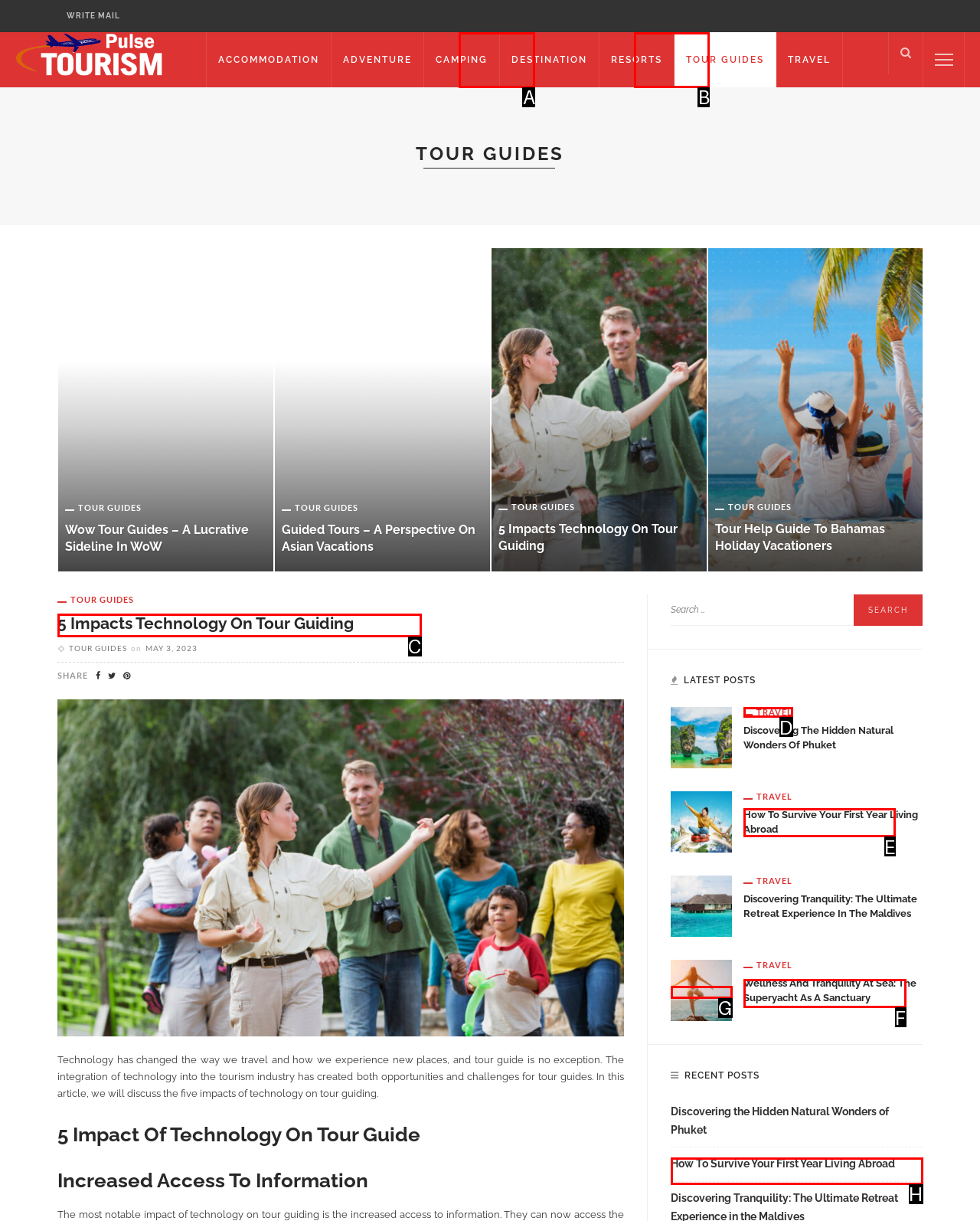Tell me the letter of the option that corresponds to the description: Resorts
Answer using the letter from the given choices directly.

B